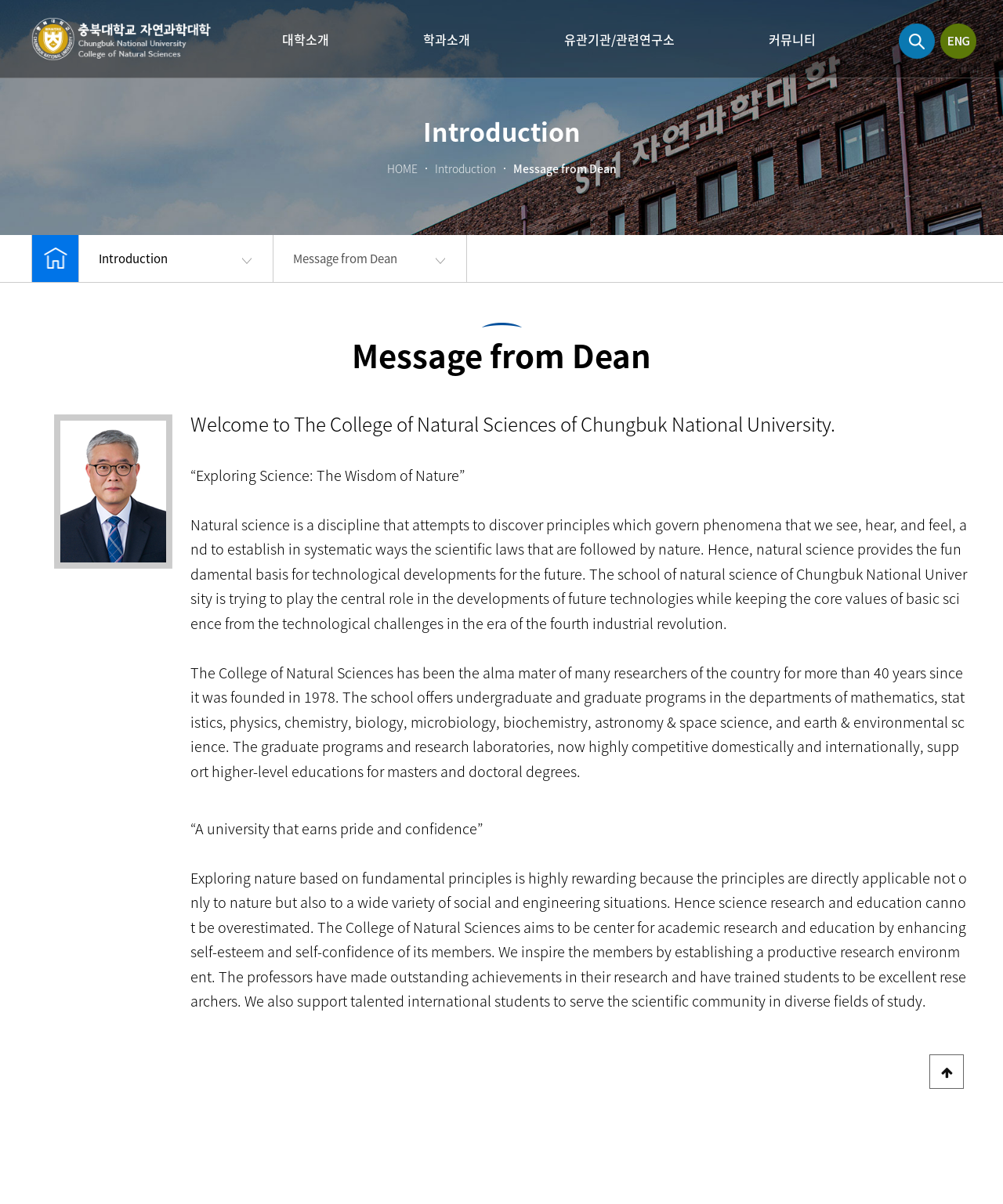Answer the question below using just one word or a short phrase: 
What is the motto of the College of Natural Sciences?

Exploring Science: The Wisdom of Nature